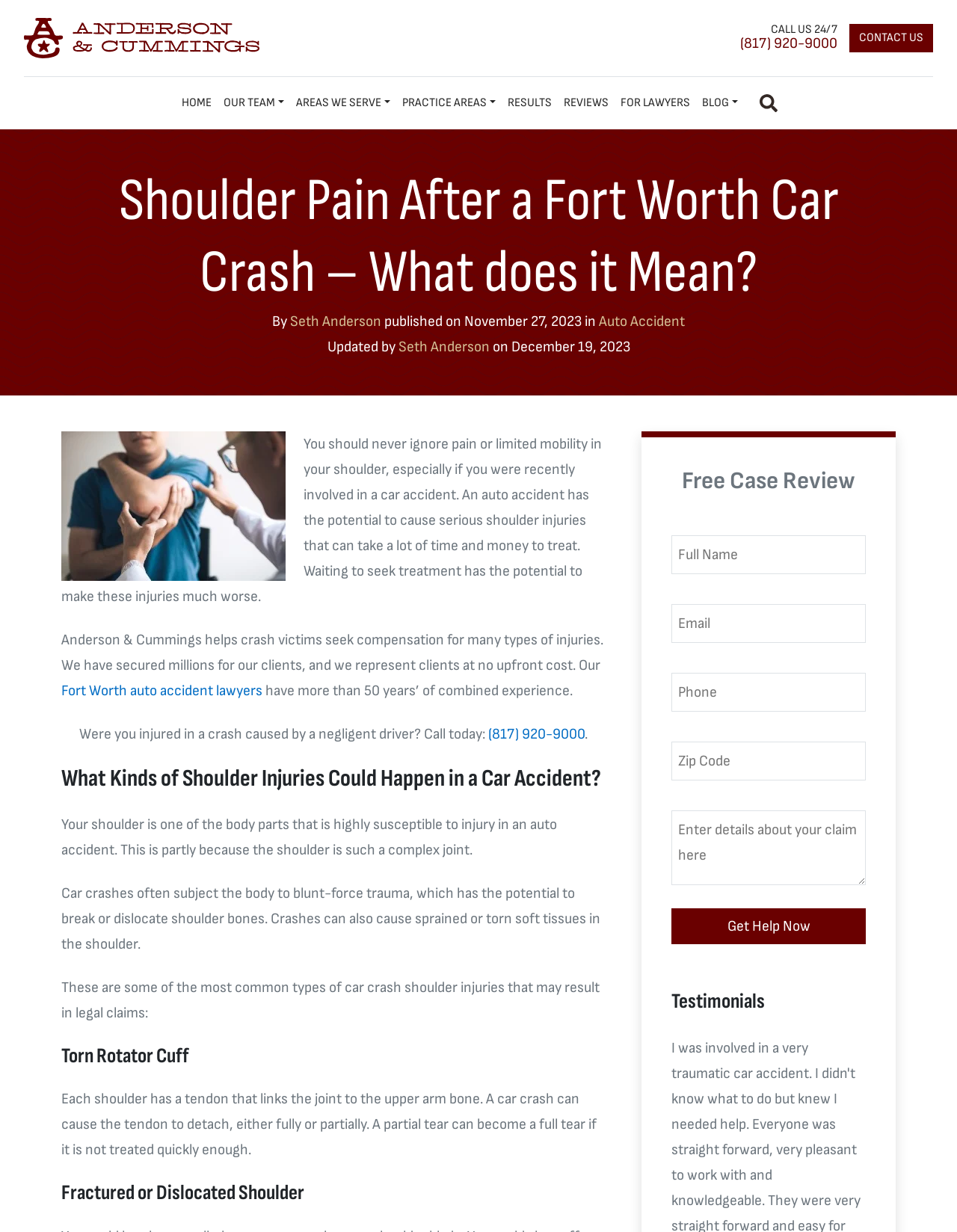Answer the following inquiry with a single word or phrase:
What is the purpose of the law firm mentioned on the webpage?

To help crash victims seek compensation